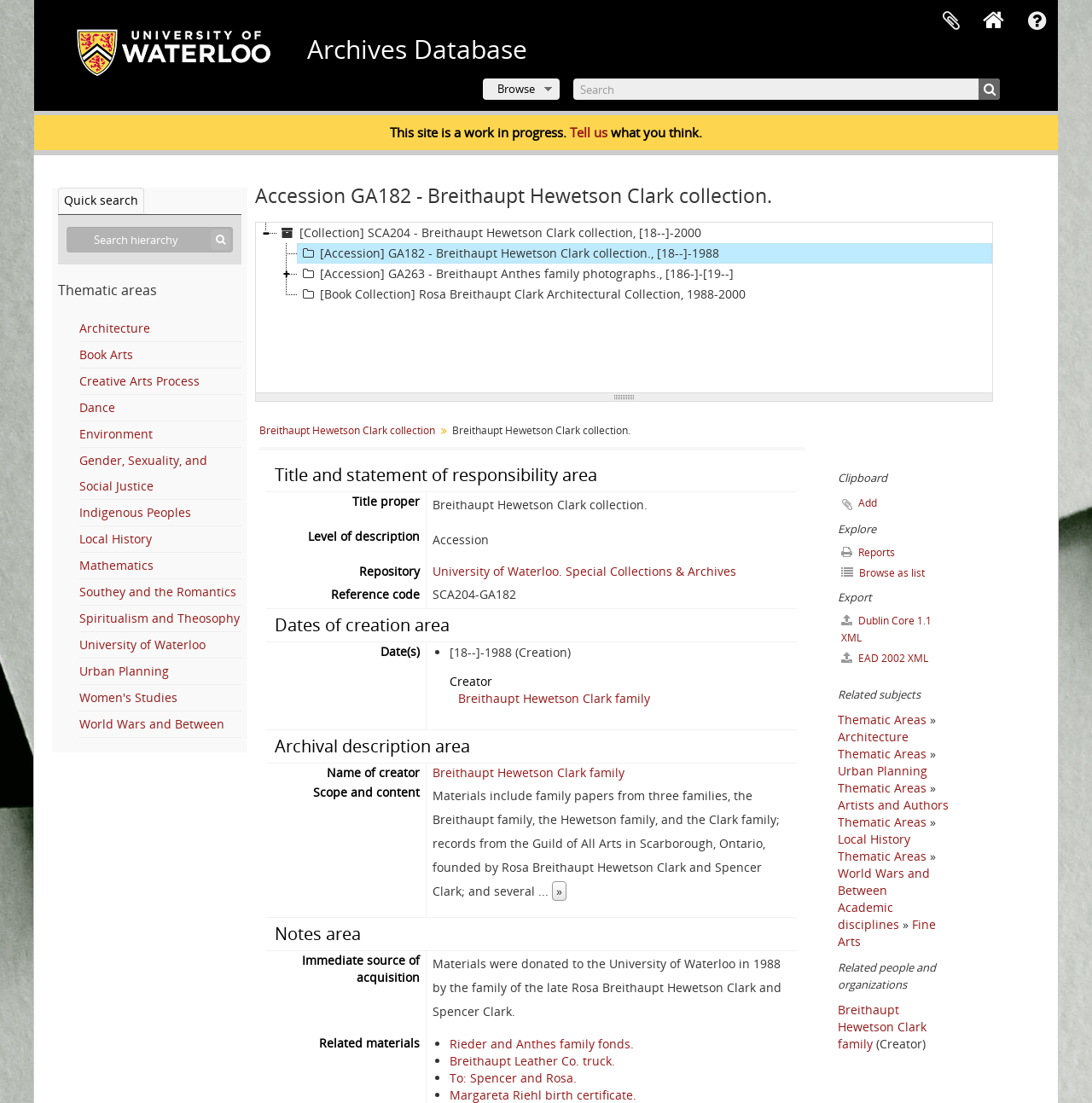What is the theme of the 'Book Arts' link?
Answer the question with a single word or phrase by looking at the picture.

Book Arts